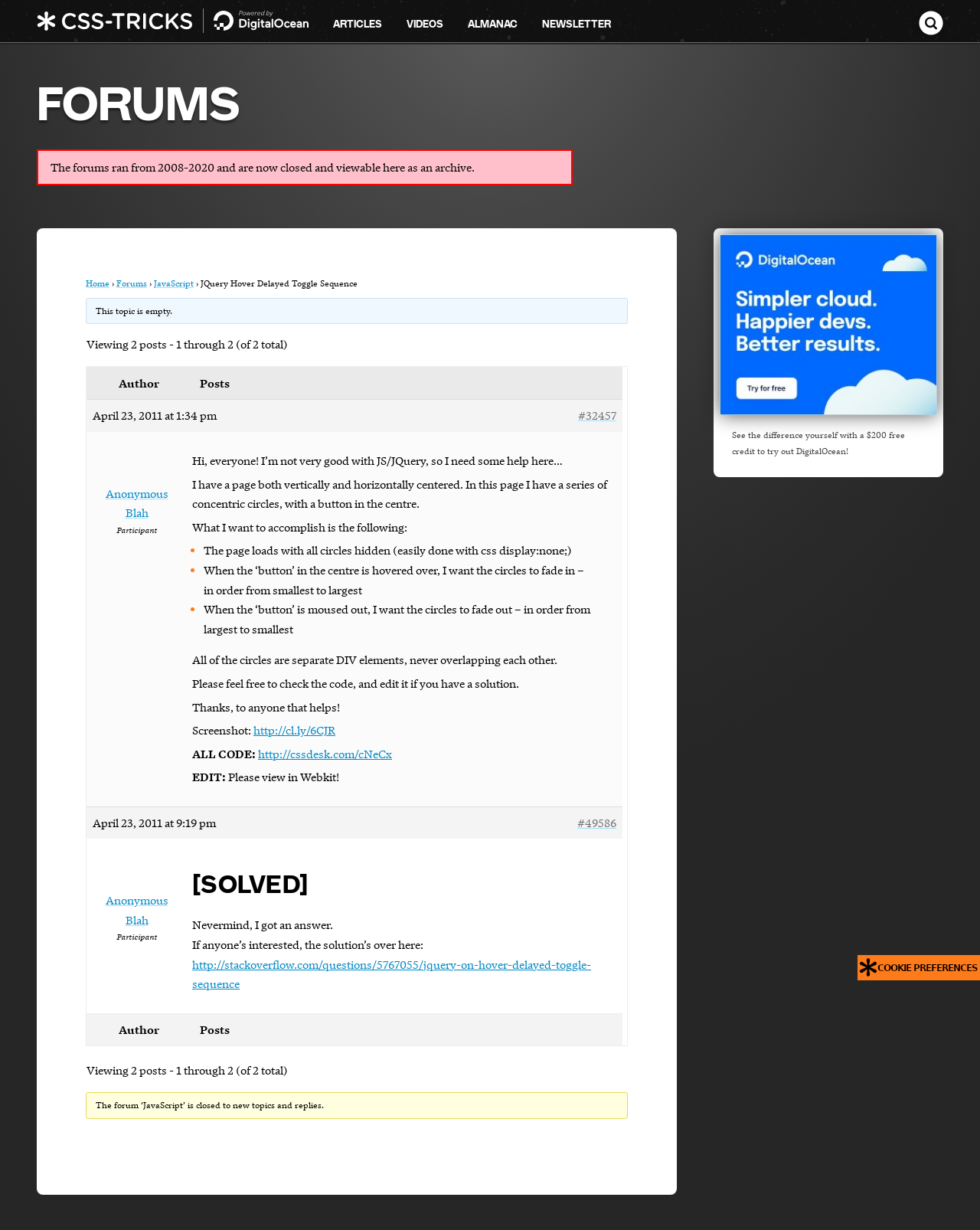What is the status of the forum?
Please provide a detailed answer to the question.

I determined the answer by reading the notice at the bottom of the webpage, which states 'The forum ‘JavaScript’ is closed to new topics and replies'.